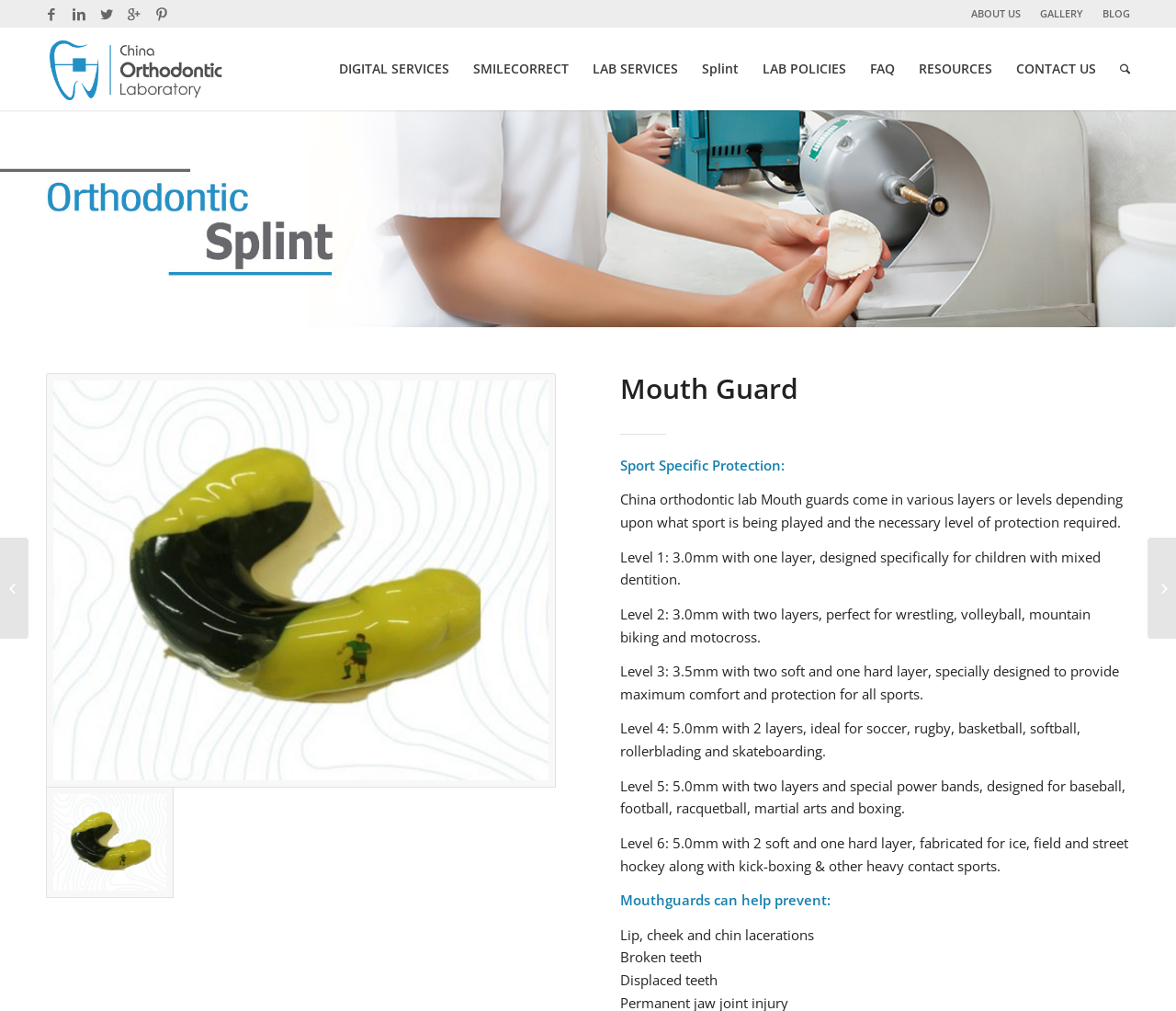Please locate the bounding box coordinates of the element that should be clicked to complete the given instruction: "Read about Mouthguards can help prevent".

[0.528, 0.881, 0.707, 0.899]